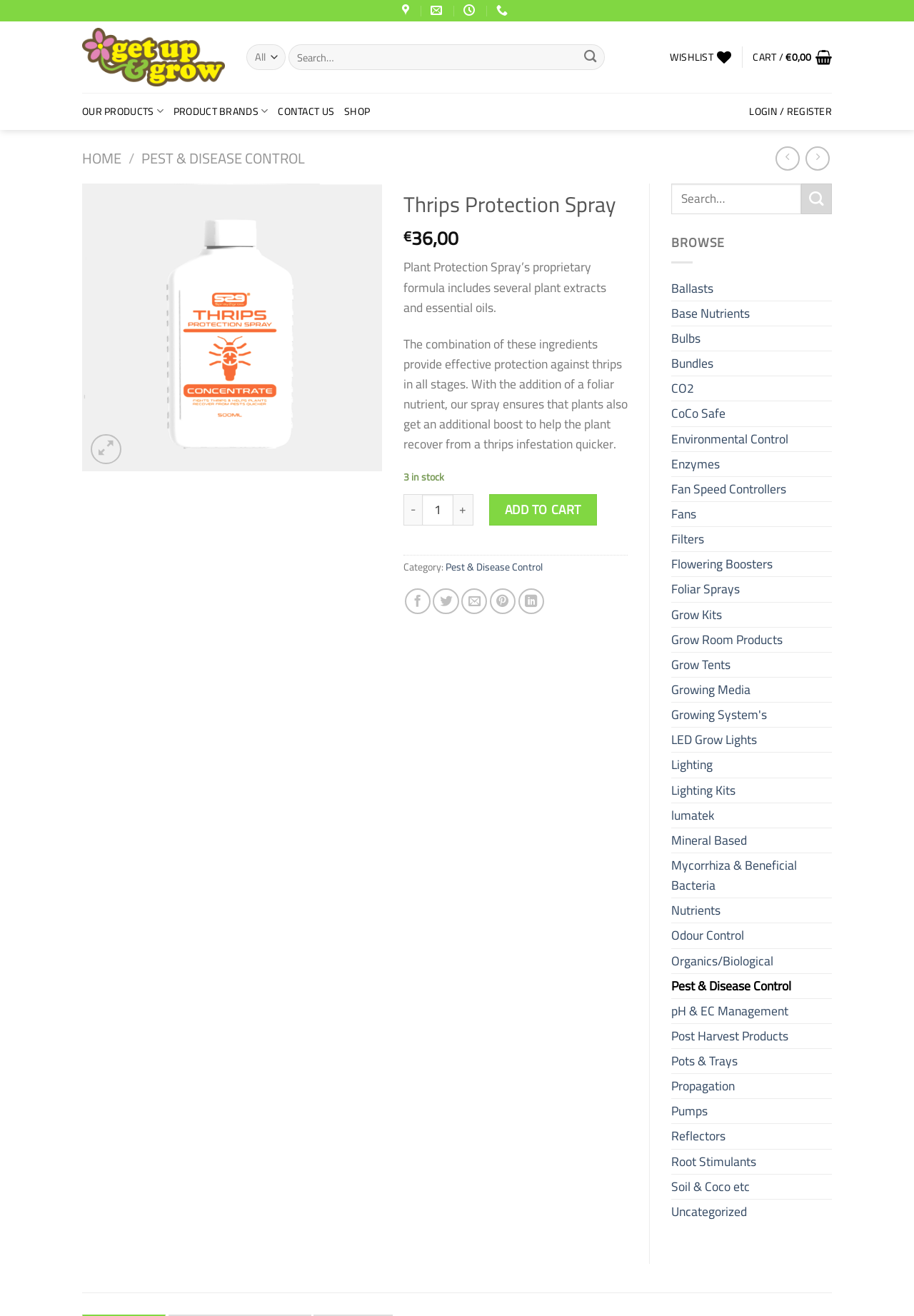Refer to the element description Sign up for free and identify the corresponding bounding box in the screenshot. Format the coordinates as (top-left x, top-left y, bottom-right x, bottom-right y) with values in the range of 0 to 1.

None